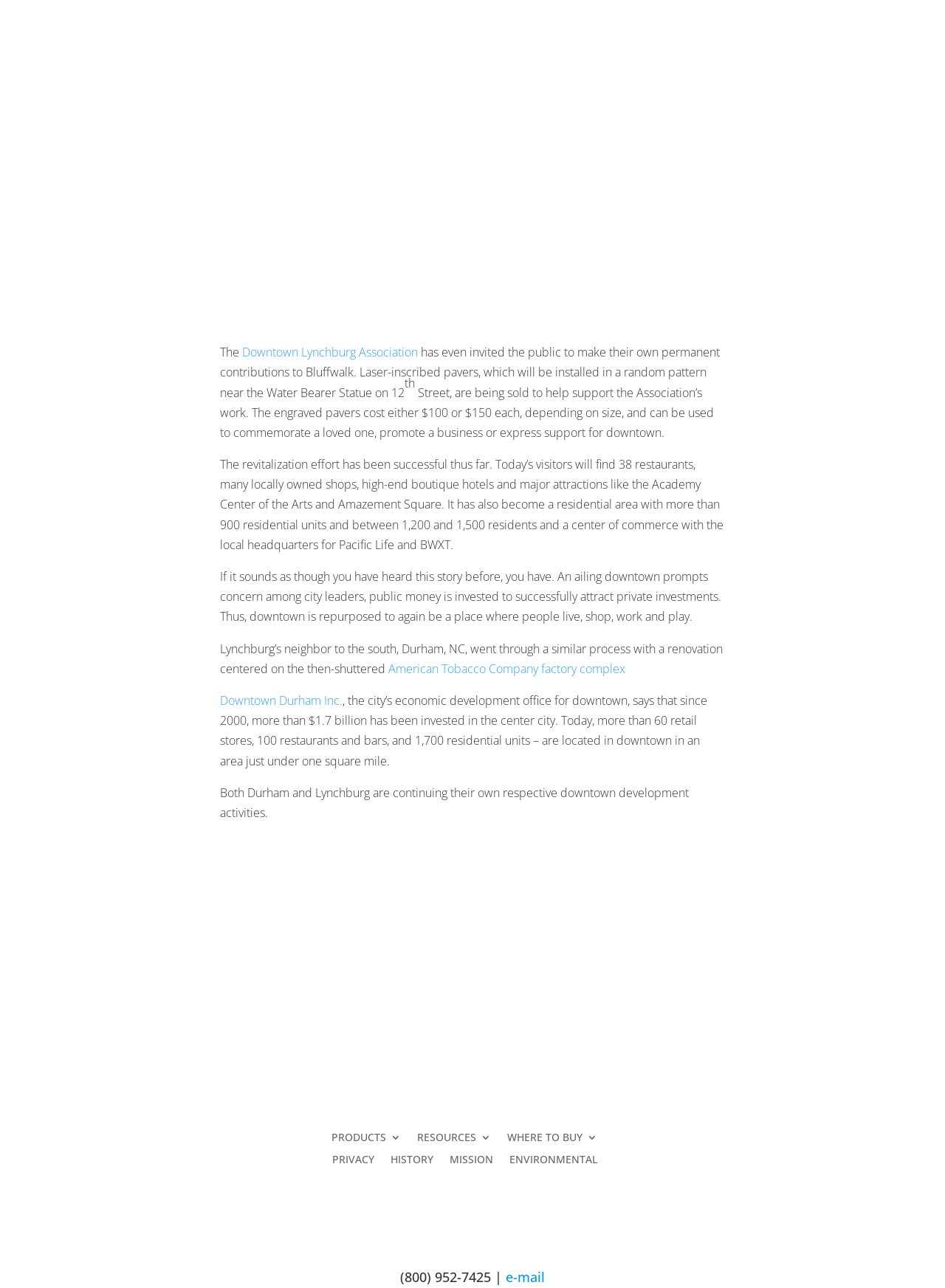Using the information in the image, give a comprehensive answer to the question: 
What is being sold to support the Association’s work?

According to the StaticText element, laser-inscribed pavers are being sold to help support the Association’s work, with prices of $100 or $150 each, depending on size.